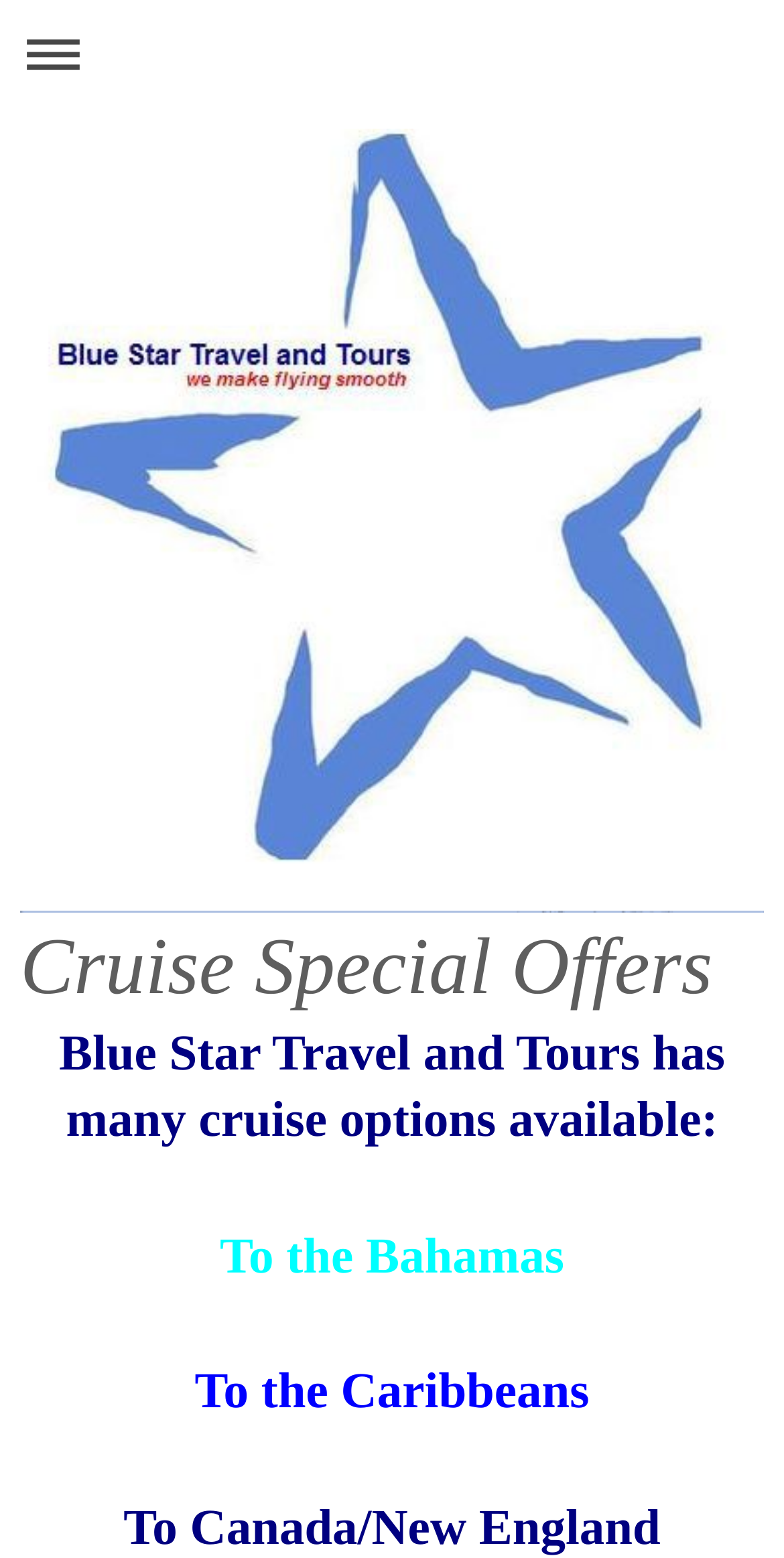What is the company name mentioned on the webpage?
Using the image as a reference, answer the question with a short word or phrase.

Blue Star Travel and Tours